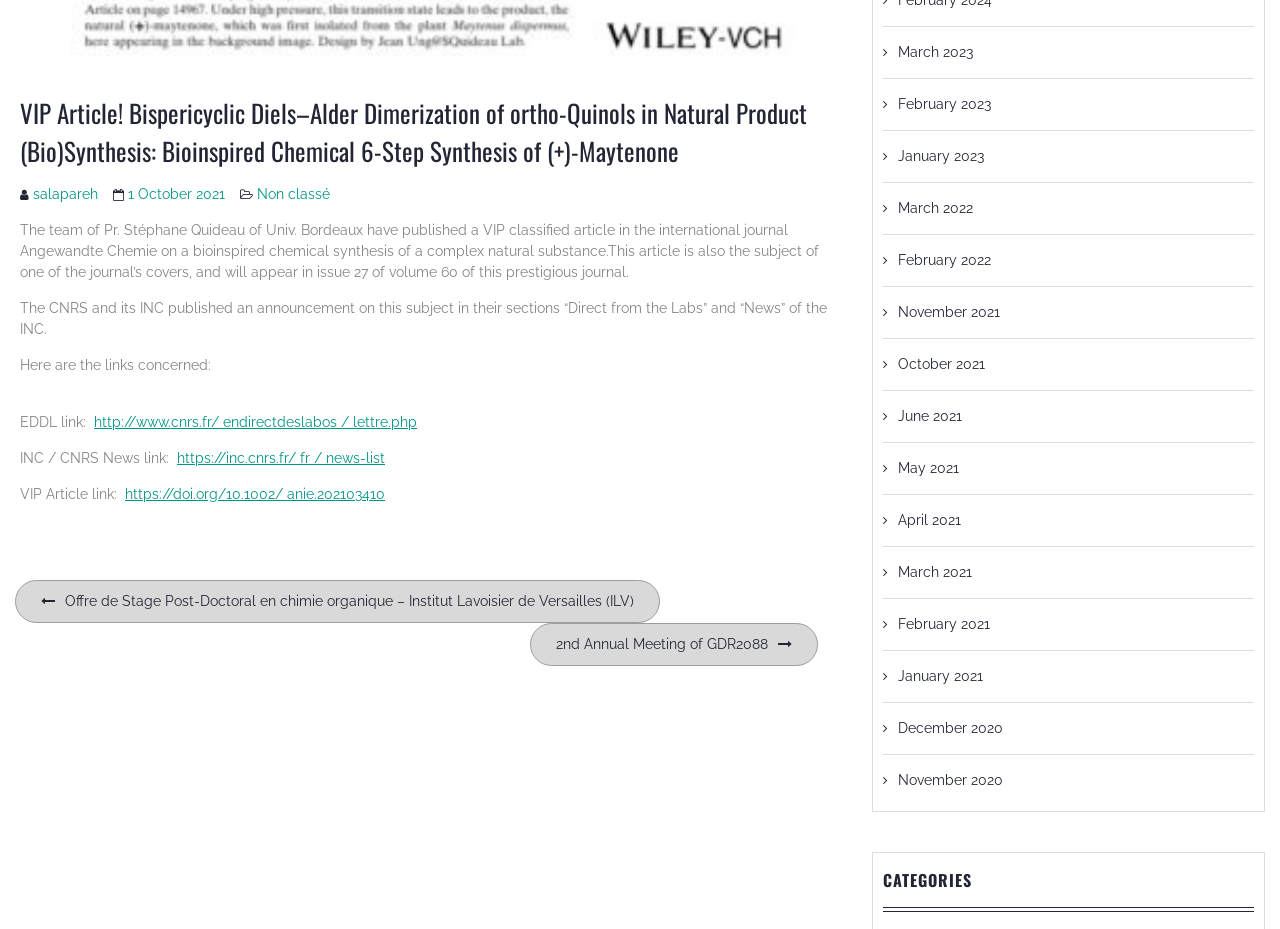Determine the bounding box coordinates for the clickable element to execute this instruction: "Read the news from INC". Provide the coordinates as four float numbers between 0 and 1, i.e., [left, top, right, bottom].

[0.138, 0.485, 0.301, 0.502]